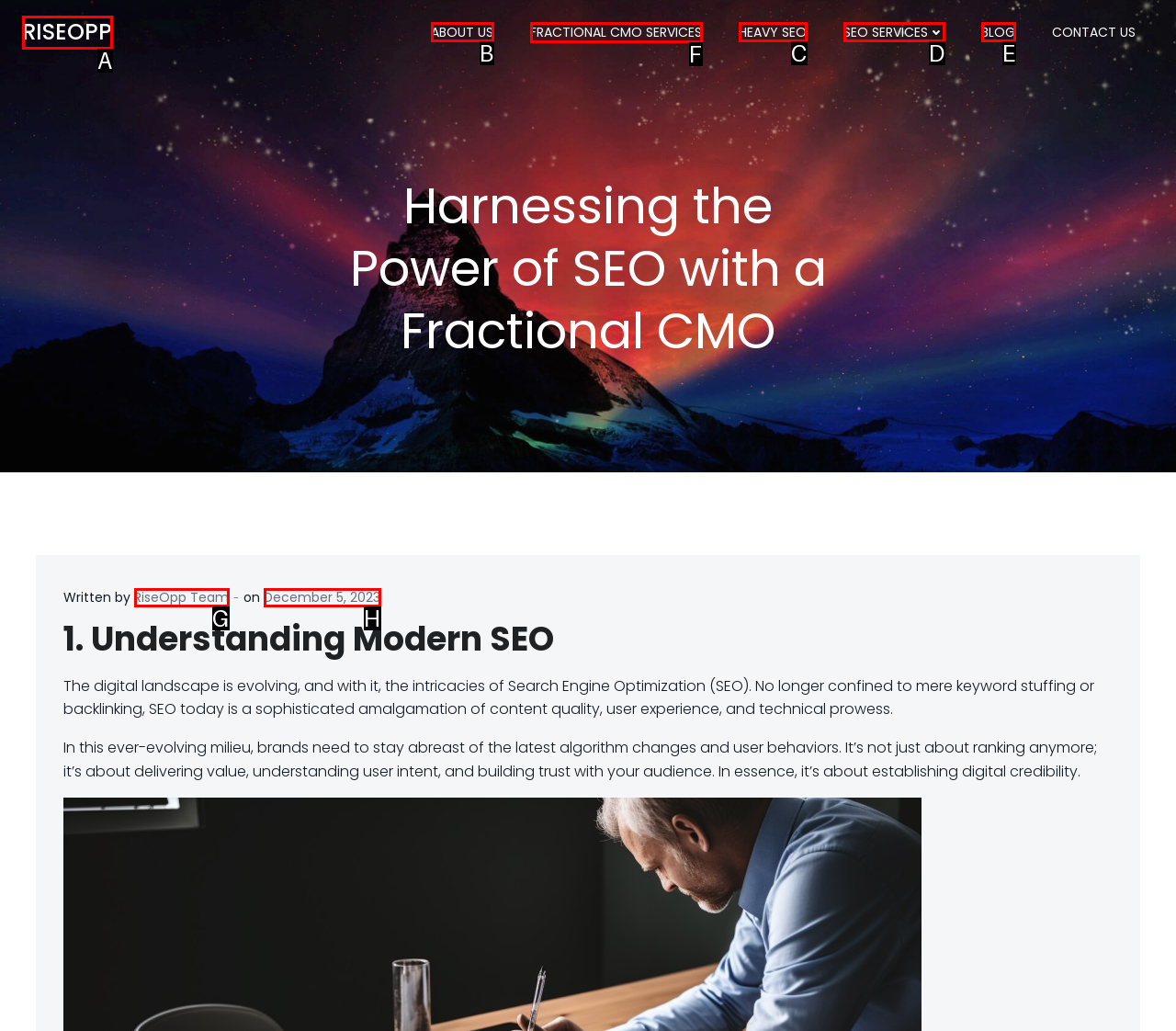Which UI element's letter should be clicked to achieve the task: Learn more about Fractional CMO Services
Provide the letter of the correct choice directly.

F